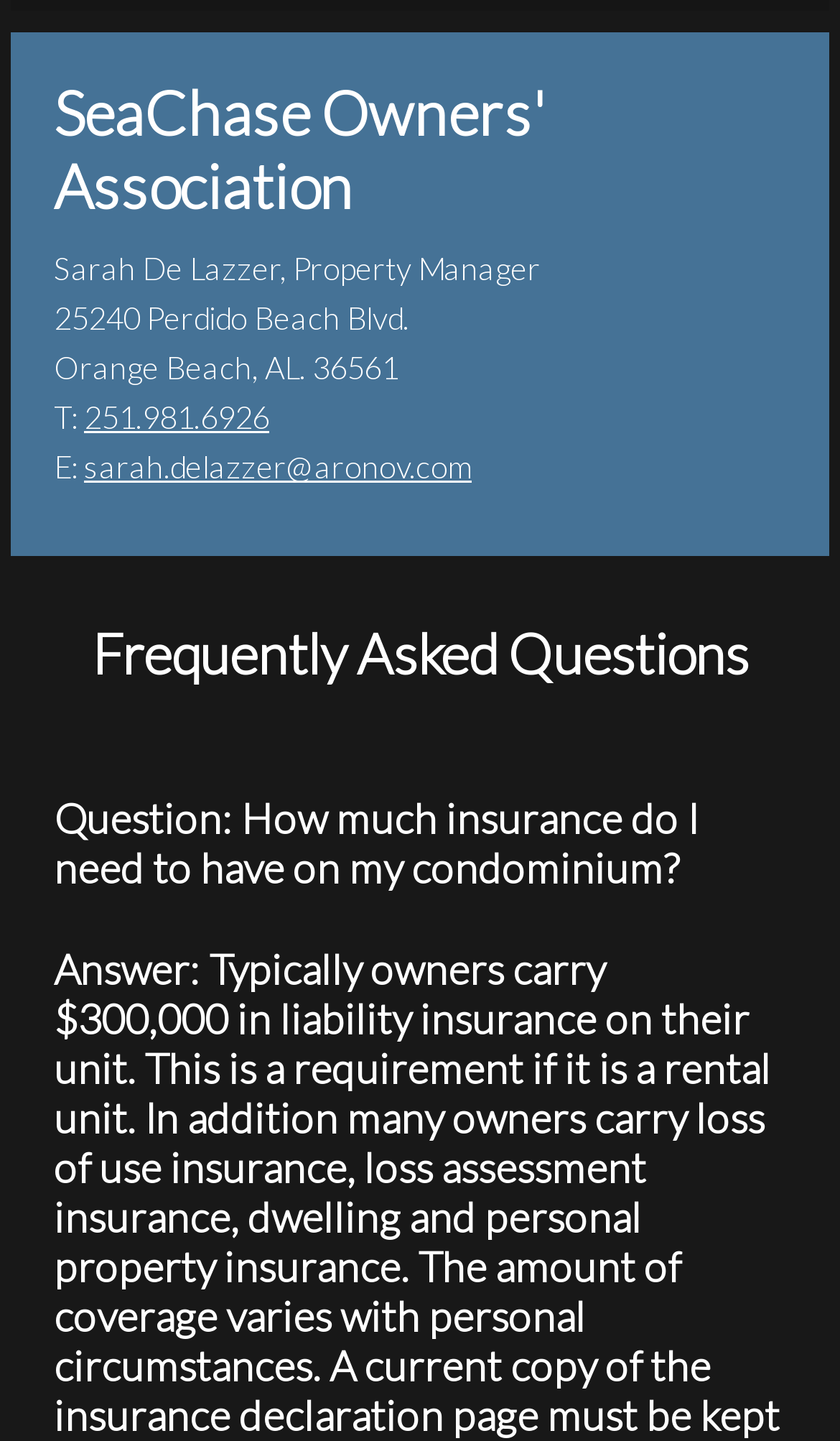Please provide the bounding box coordinates in the format (top-left x, top-left y, bottom-right x, bottom-right y). Remember, all values are floating point numbers between 0 and 1. What is the bounding box coordinate of the region described as: 251.981.6926

[0.1, 0.277, 0.321, 0.302]